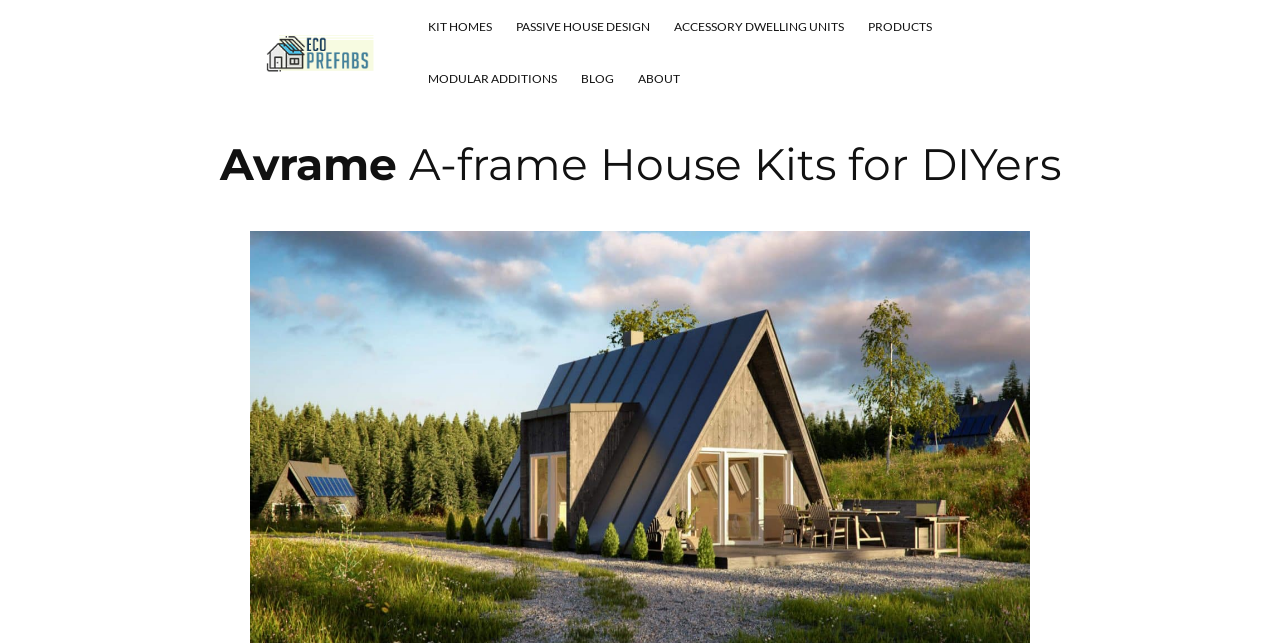What is the principal heading displayed on the webpage?

Avrame A-frame House Kits for DIYers